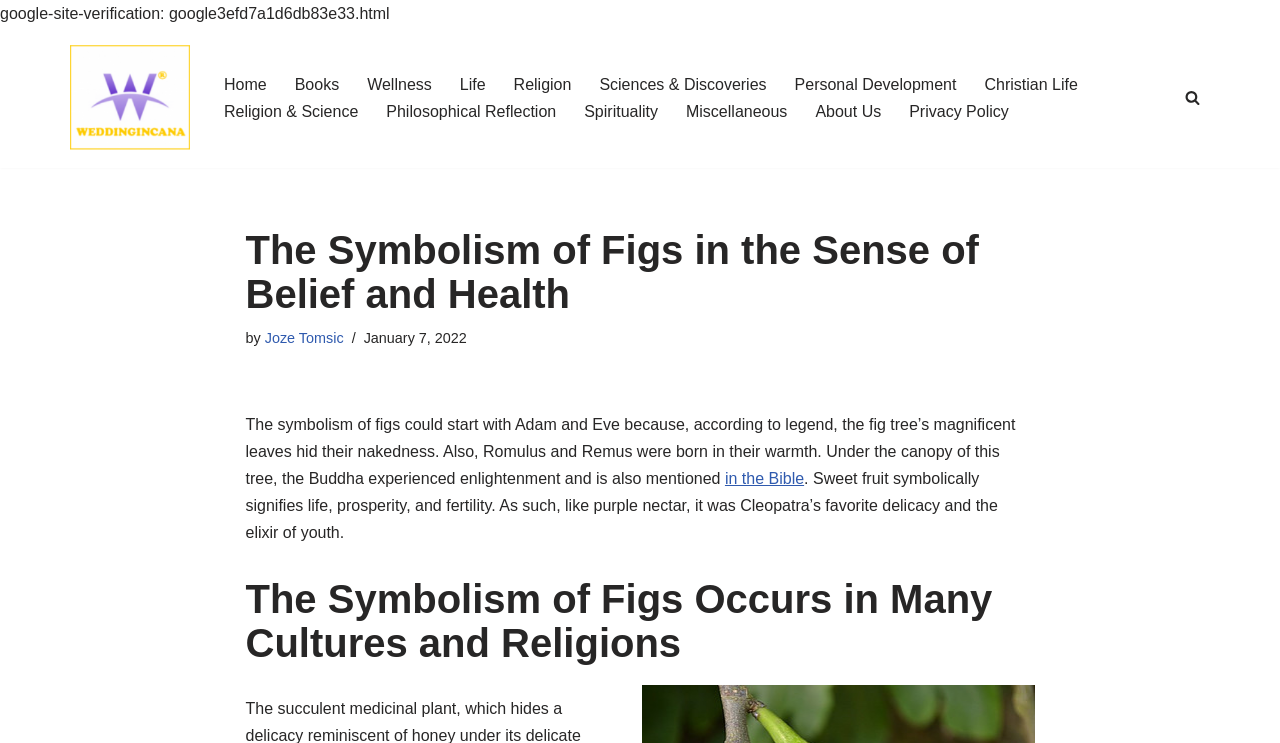Could you determine the bounding box coordinates of the clickable element to complete the instruction: "Read more about 'Christian Life'"? Provide the coordinates as four float numbers between 0 and 1, i.e., [left, top, right, bottom].

[0.769, 0.096, 0.842, 0.131]